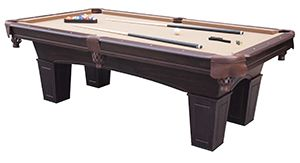What is the surface of the pool table made of?
Look at the image and answer the question with a single word or phrase.

Felt